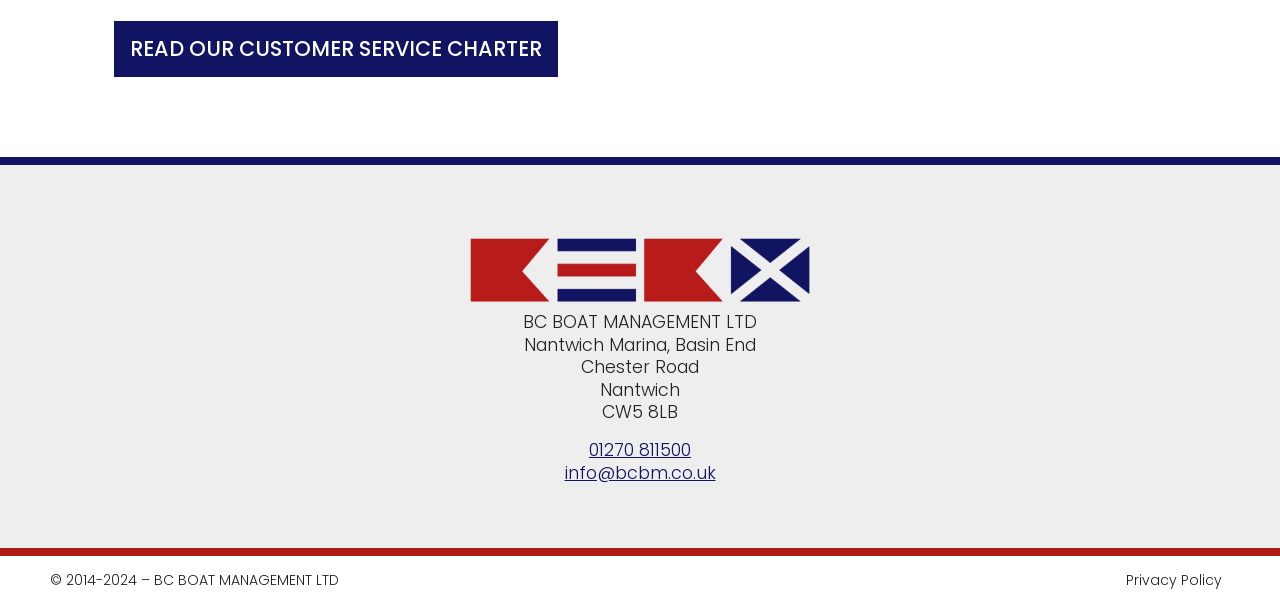Refer to the image and provide a thorough answer to this question:
What is the year range of the copyright?

The year range of the copyright can be found in the static text element with the text '© 2014-2024 – BC BOAT MANAGEMENT LTD'.